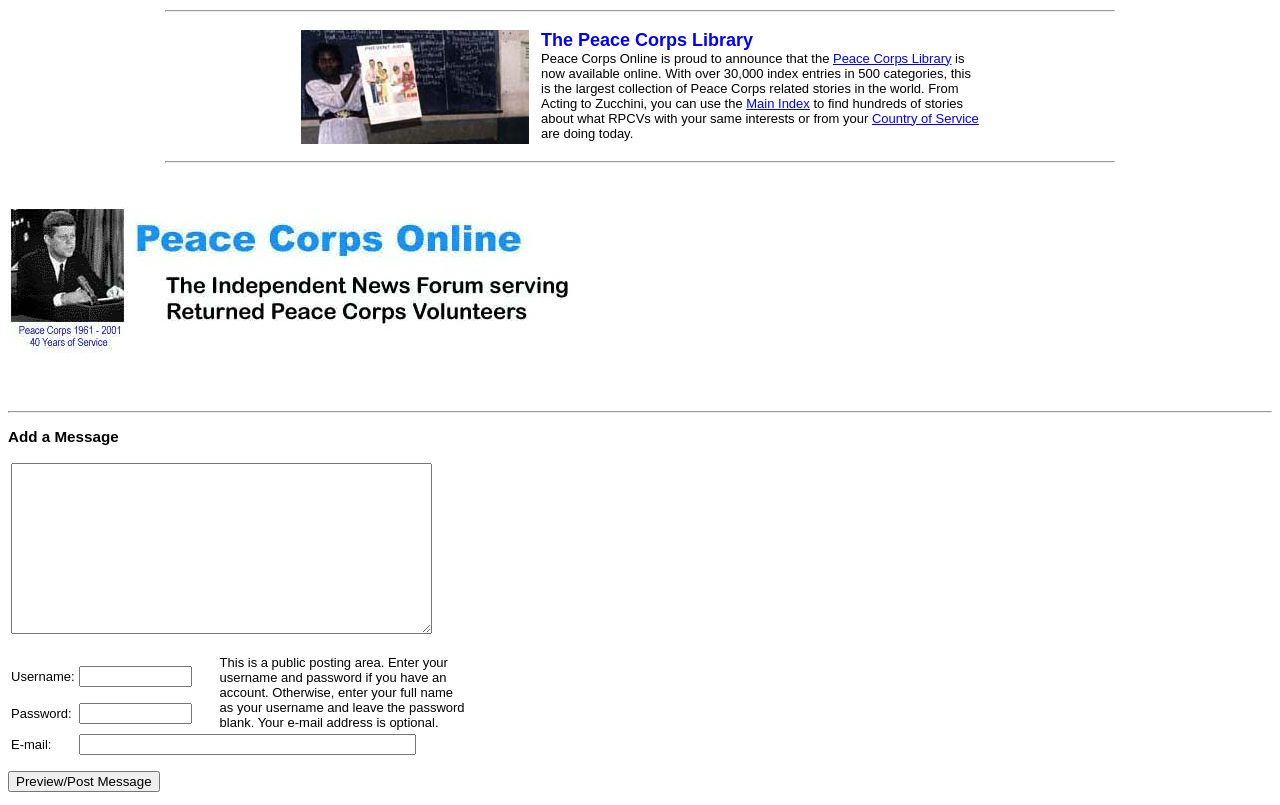Find the bounding box coordinates of the element to click in order to complete this instruction: "Click the 'Preview/Post Message' button". The bounding box coordinates must be four float numbers between 0 and 1, denoted as [left, top, right, bottom].

[0.006, 0.958, 0.125, 0.984]